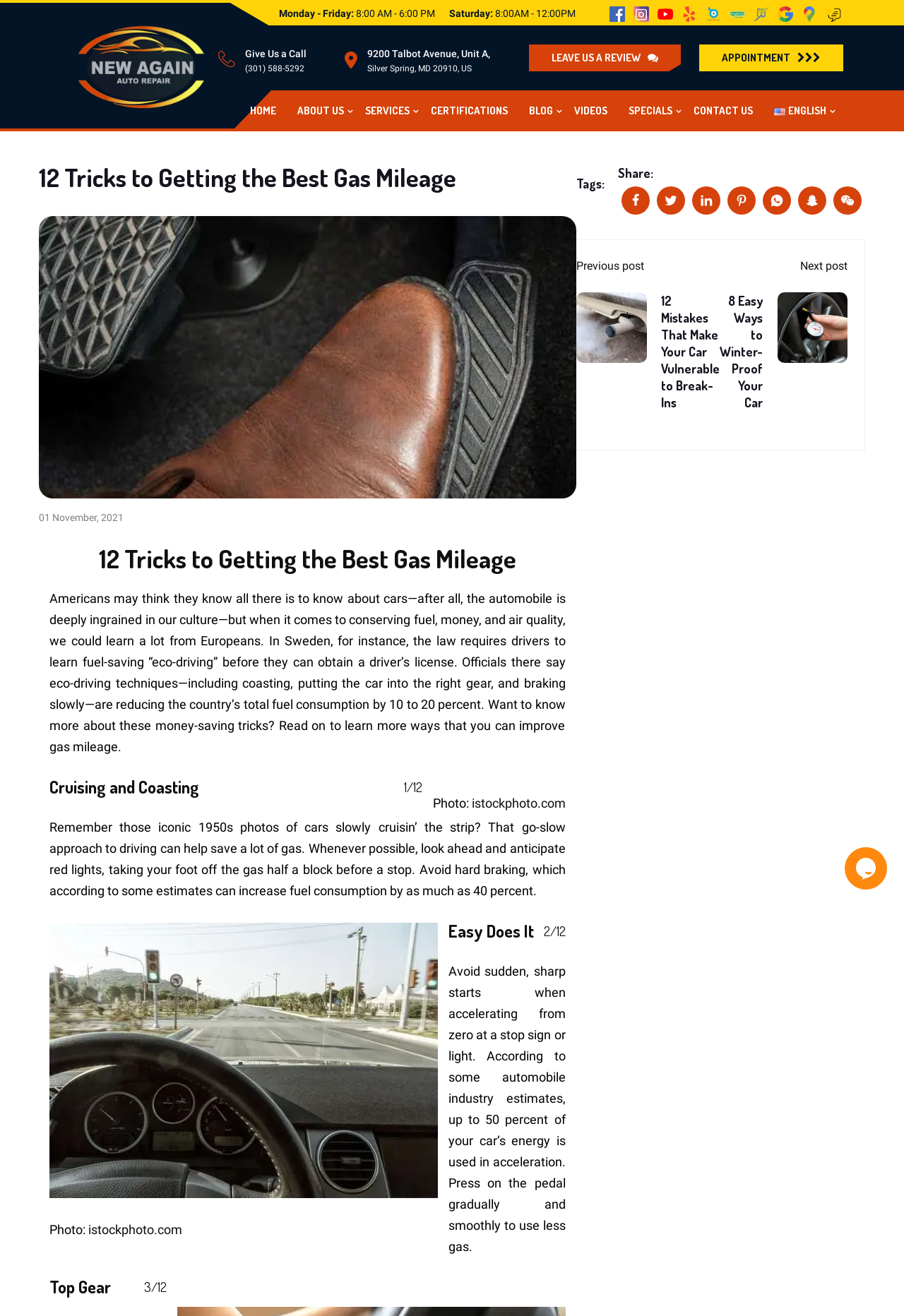Determine the bounding box coordinates of the element that should be clicked to execute the following command: "Click on the Facebook link".

[0.671, 0.004, 0.695, 0.017]